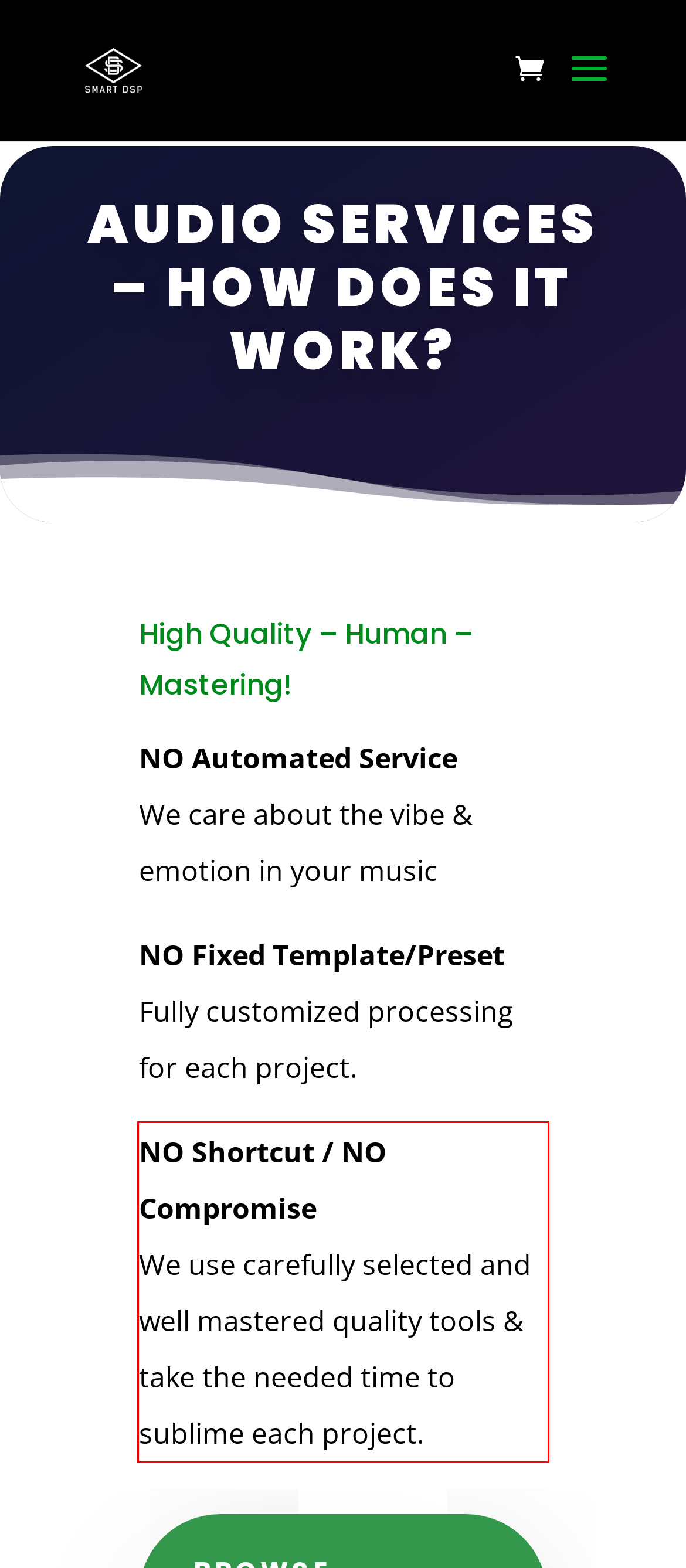Inspect the webpage screenshot that has a red bounding box and use OCR technology to read and display the text inside the red bounding box.

NO Shortcut / NO Compromise We use carefully selected and well mastered quality tools & take the needed time to sublime each project.